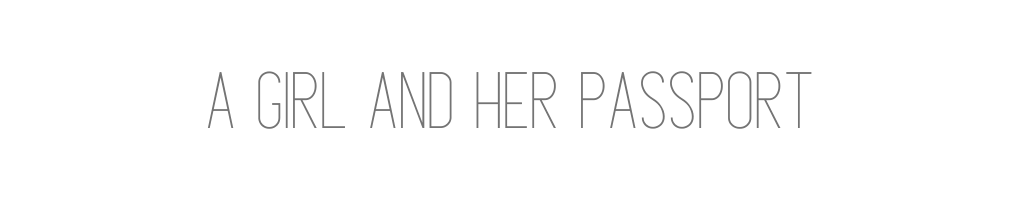What is the focus of the blog?
Answer the question with a detailed explanation, including all necessary information.

The title 'A Girl and Her Passport' and the caption's description of the blog's tone and aesthetic suggest that the blog is focused on sharing travel experiences and adventures.